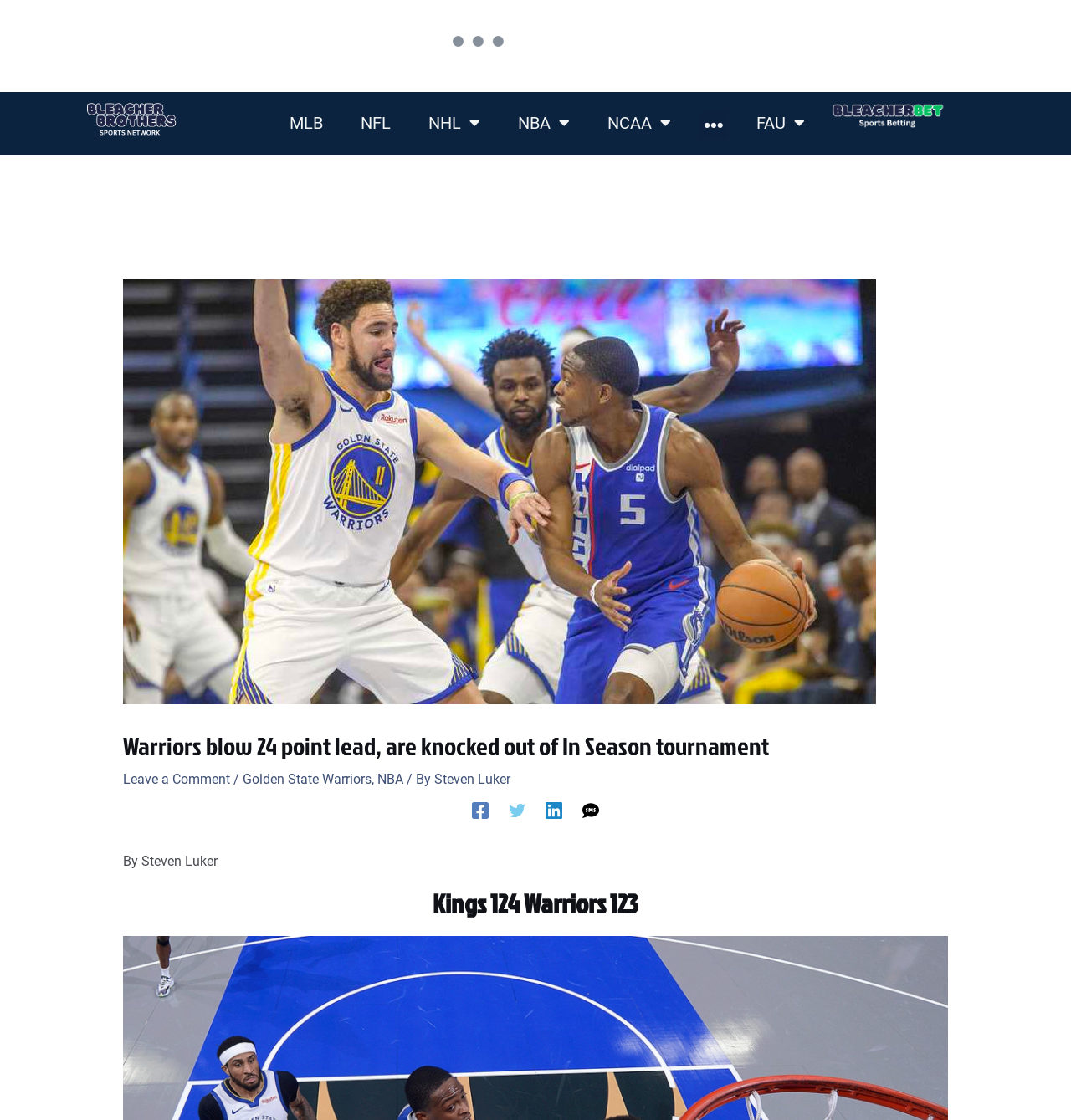What social media platforms are available for sharing?
Analyze the screenshot and provide a detailed answer to the question.

The social media platforms available for sharing are mentioned in the links 'Facebook', 'Twitter', 'Linkedin', and 'SMS' which appear below the article, each accompanied by an image.